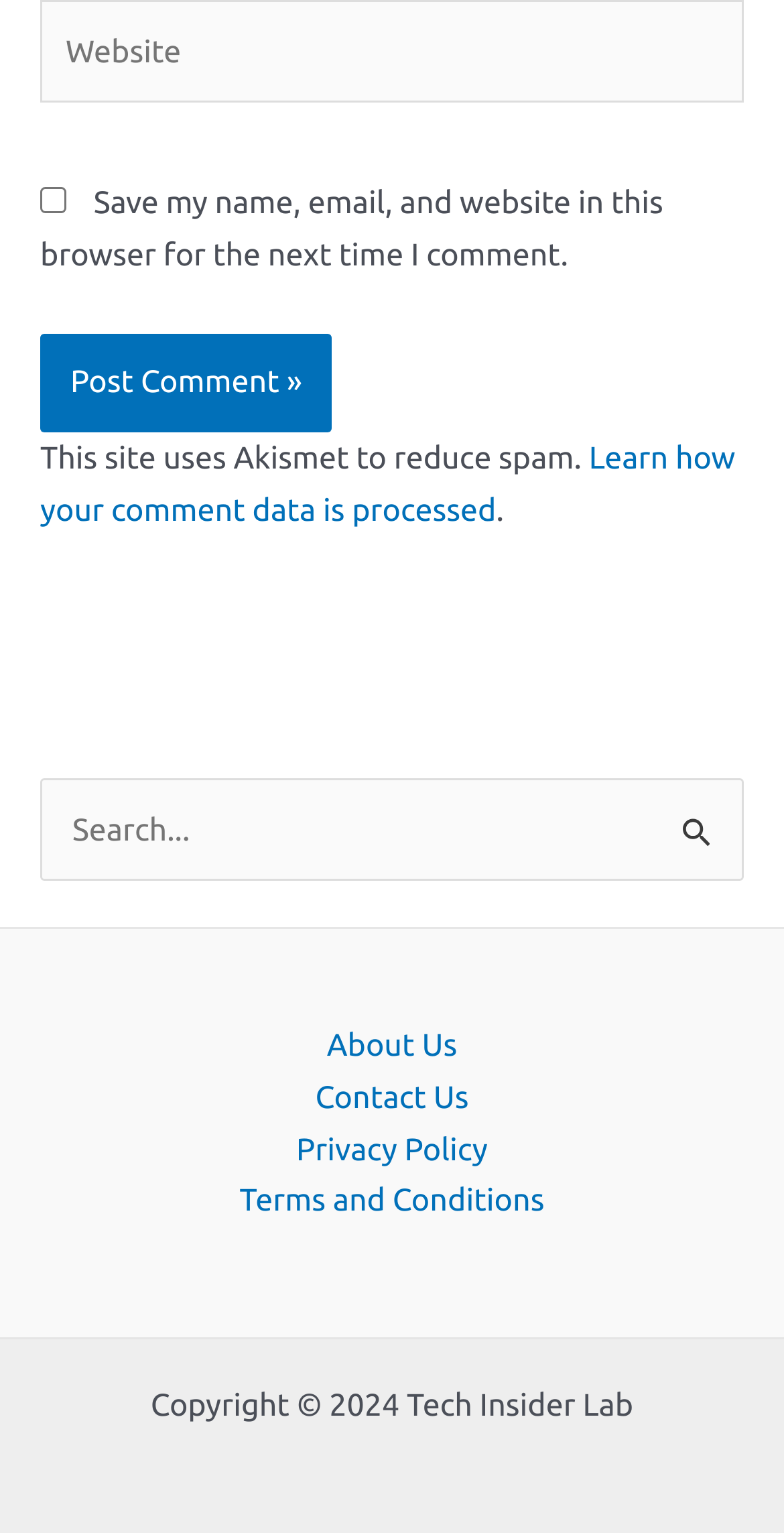Could you provide the bounding box coordinates for the portion of the screen to click to complete this instruction: "check save my name and email option"?

[0.051, 0.122, 0.085, 0.139]